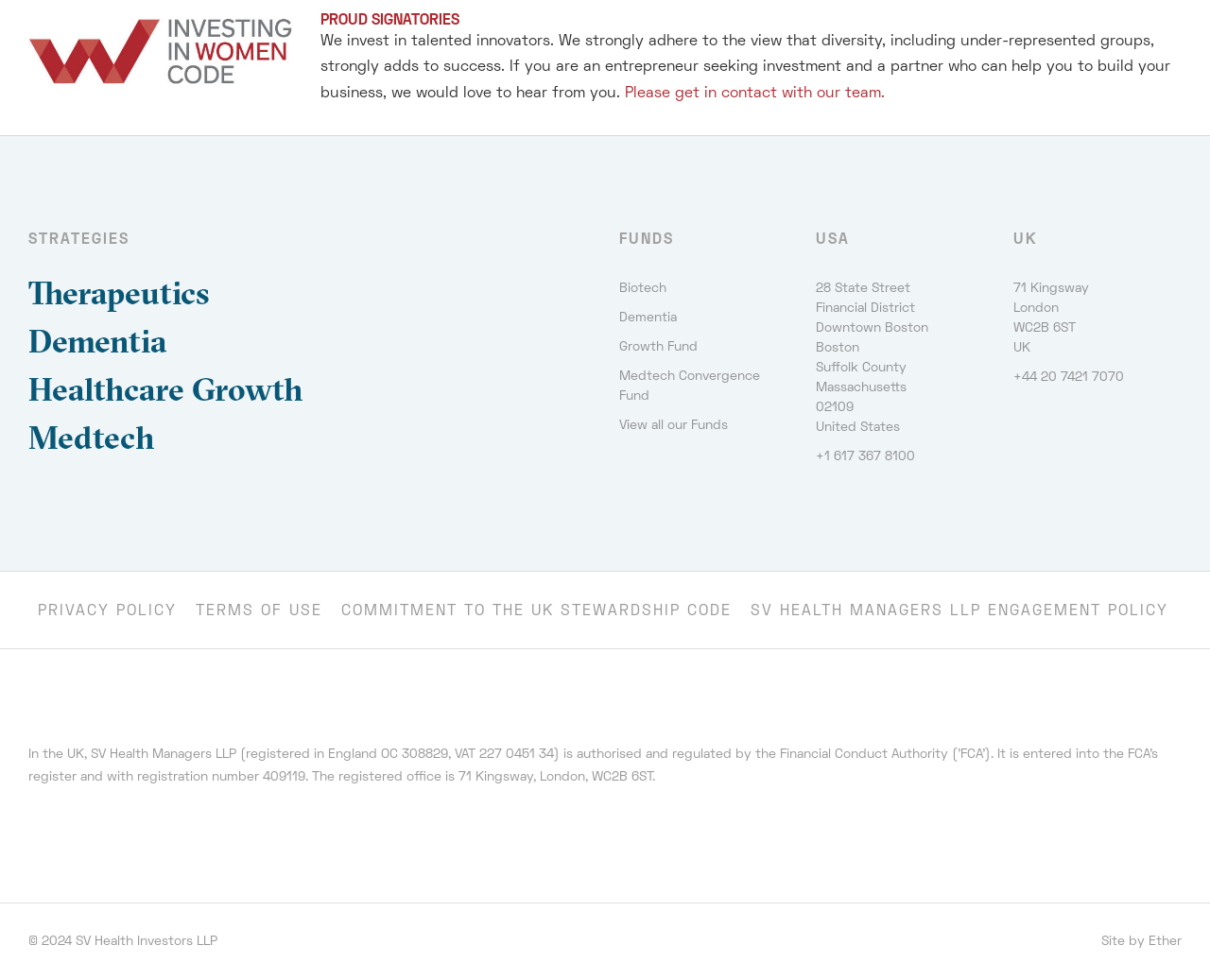Use a single word or phrase to answer this question: 
What is the address of the company's USA office?

28 State Street Financial District Downtown Boston Boston Suffolk County Massachusetts 02109 United States